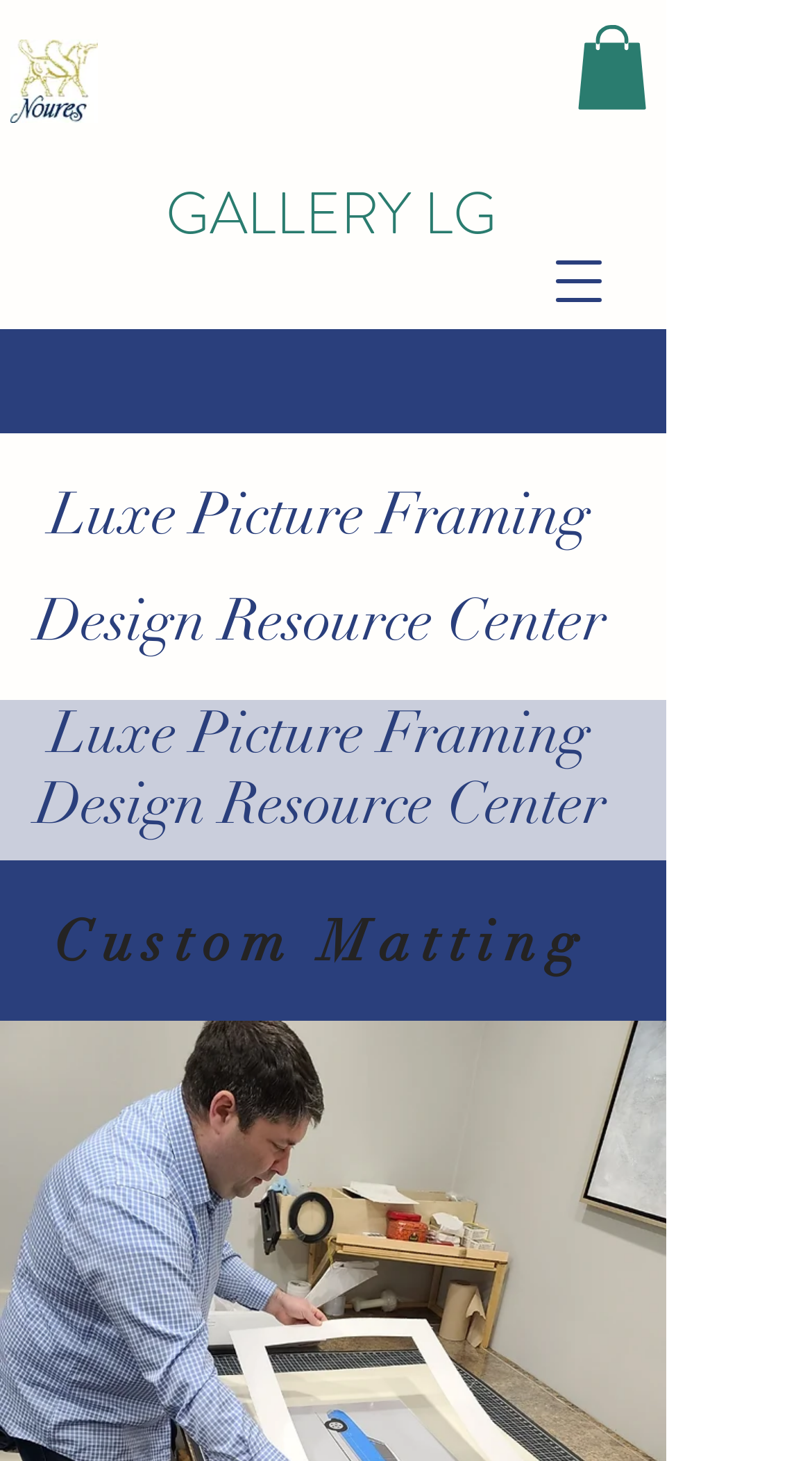By analyzing the image, answer the following question with a detailed response: What is the purpose of the button at the top-right corner?

I found the answer by looking at the button element with the text 'Open navigation menu' which is located at the top-right corner of the webpage, indicating that it is used to open the navigation menu.